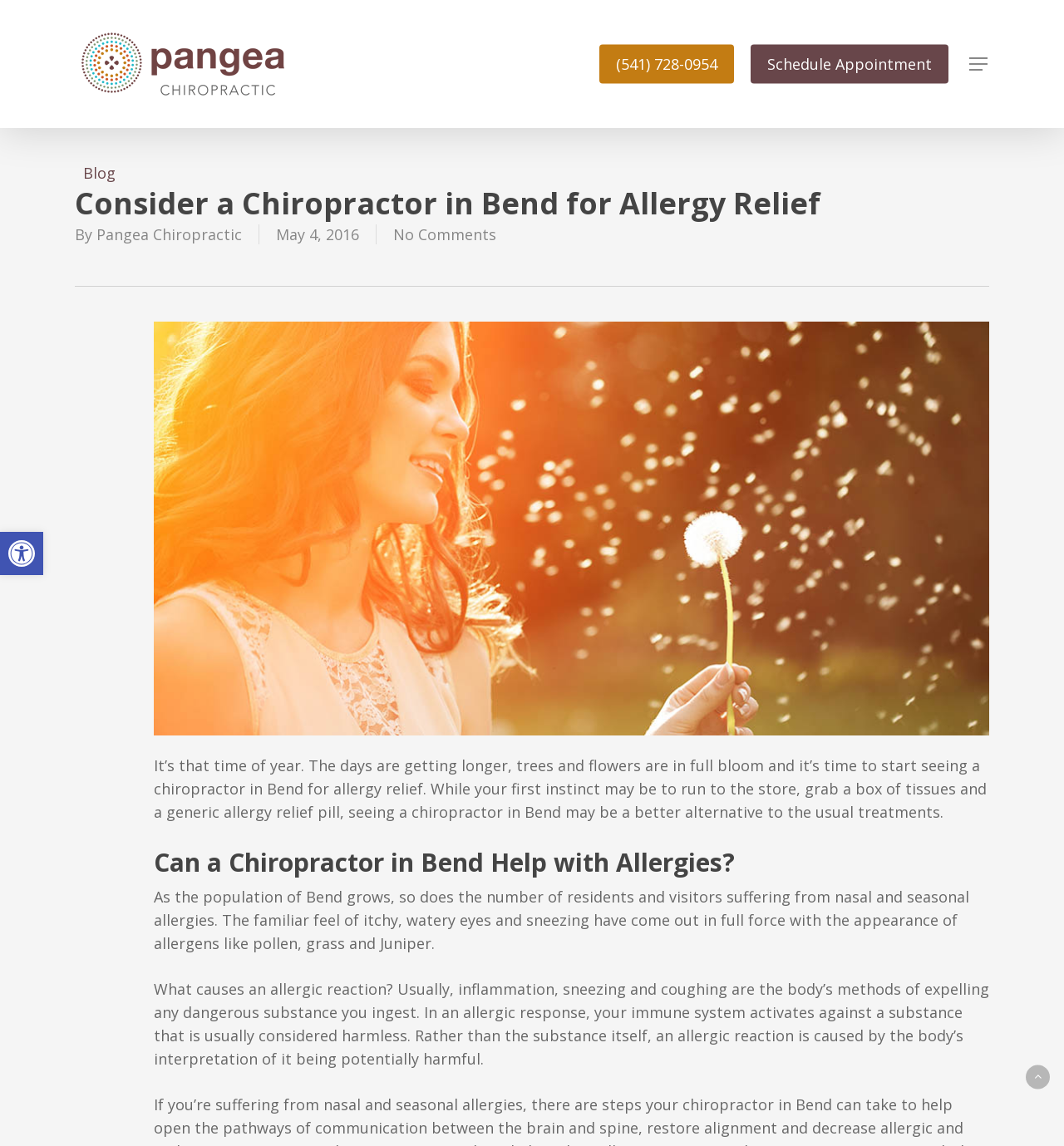Determine the bounding box coordinates for the clickable element required to fulfill the instruction: "Schedule an appointment". Provide the coordinates as four float numbers between 0 and 1, i.e., [left, top, right, bottom].

[0.705, 0.046, 0.891, 0.066]